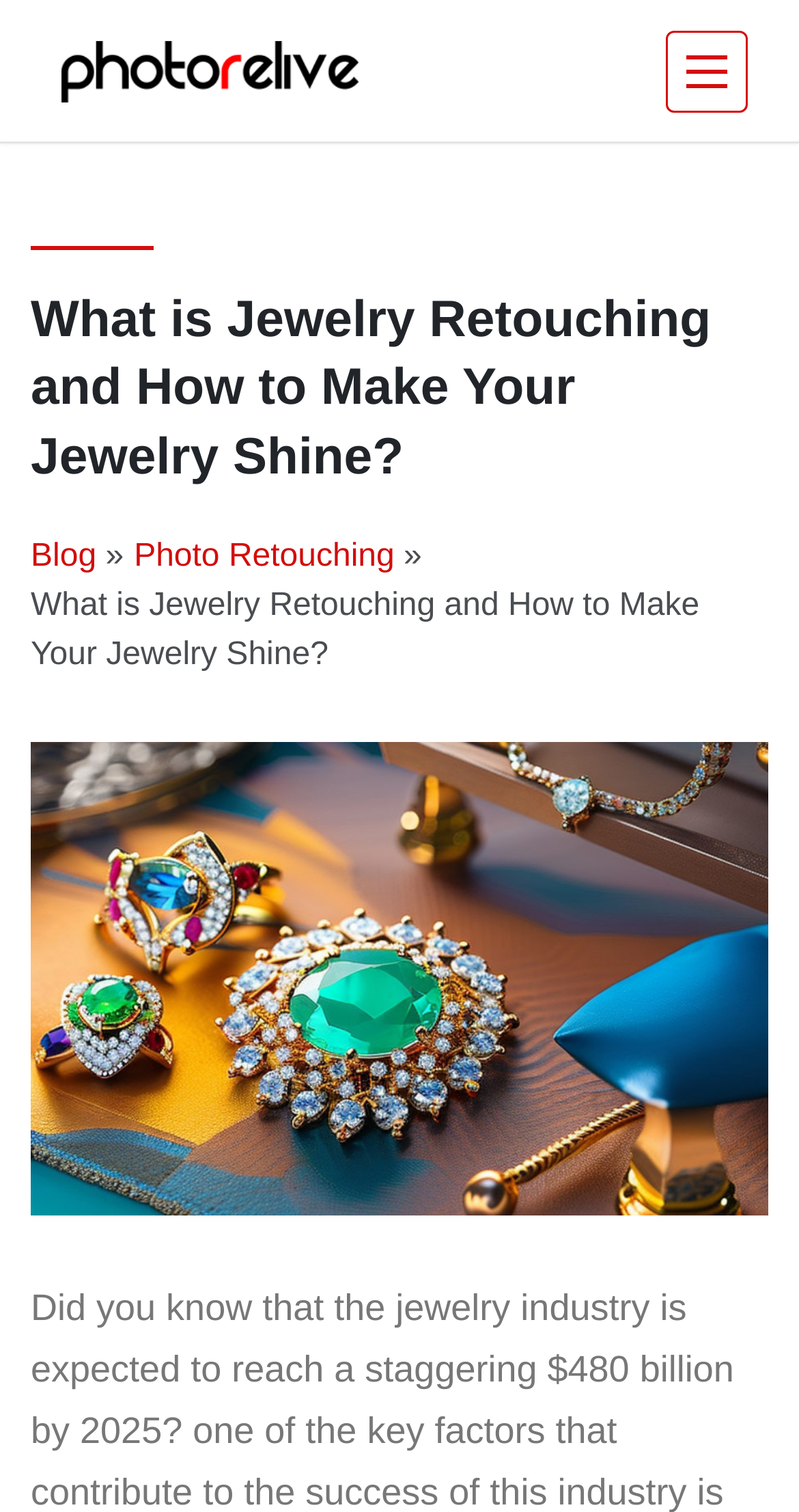Explain the webpage's design and content in an elaborate manner.

The webpage is about jewelry retouching, with a focus on enhancing the appearance of accessories. At the top left, there is a link to "Photorelive | Photo Retouching Service | Old Photo Restoration Service" accompanied by an image with the same name. To the right of this link, there is a button to toggle navigation.

Below the top section, there is a prominent heading that reads "What is Jewelry Retouching and How to Make Your Jewelry Shine?" This heading spans almost the entire width of the page. Underneath the heading, there are three links: "Blog", "Photo Retouching", and a separator symbol "»" between the first two links.

Further down, there is a large image that takes up most of the page's width, showing jewelry being retouched to enhance its appearance. Above this image, there is a static text that repeats the heading "What is Jewelry Retouching and How to Make Your Jewelry Shine?"